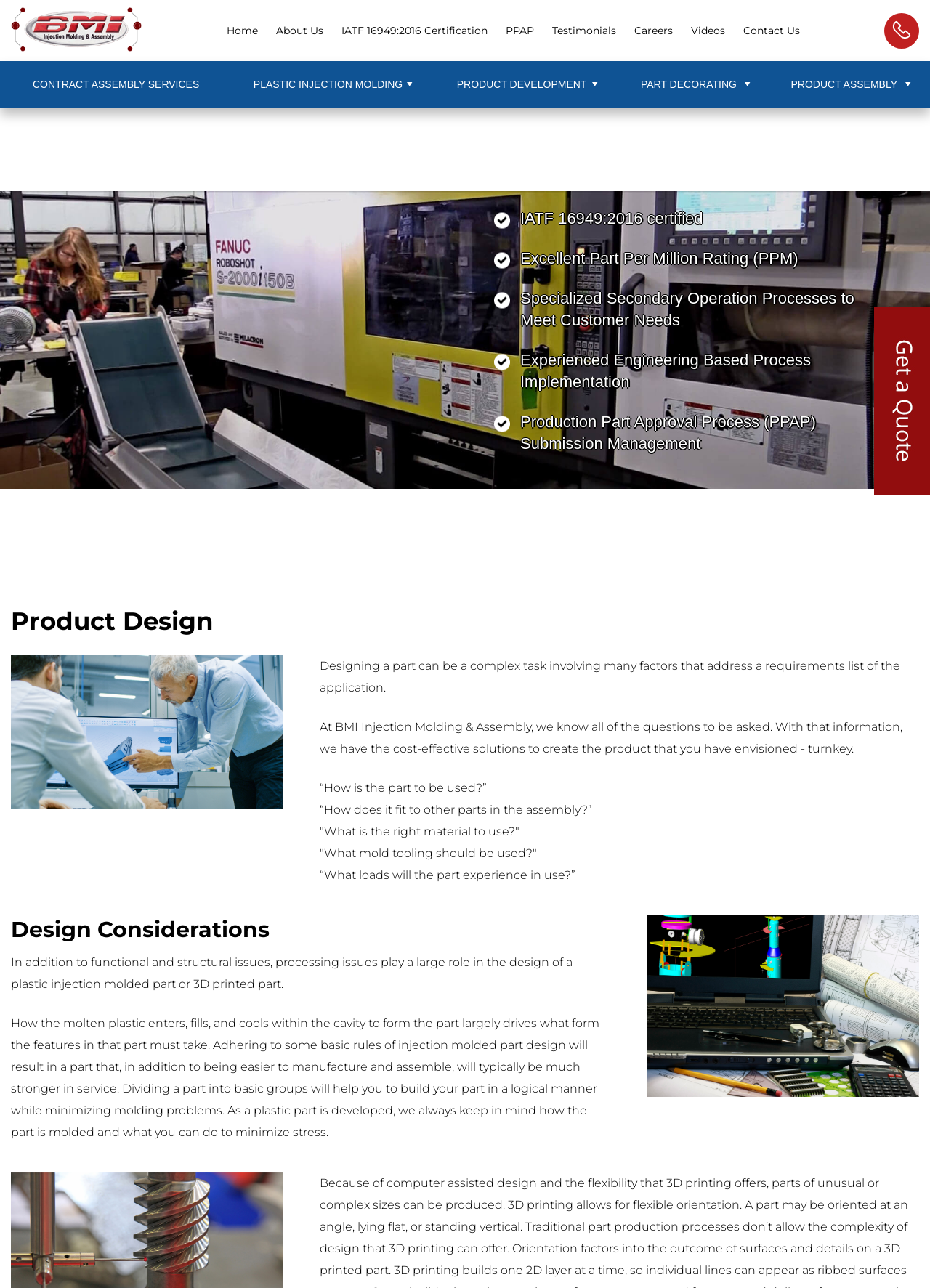Give a concise answer using one word or a phrase to the following question:
What is the company's certification?

IATF 16949:2016